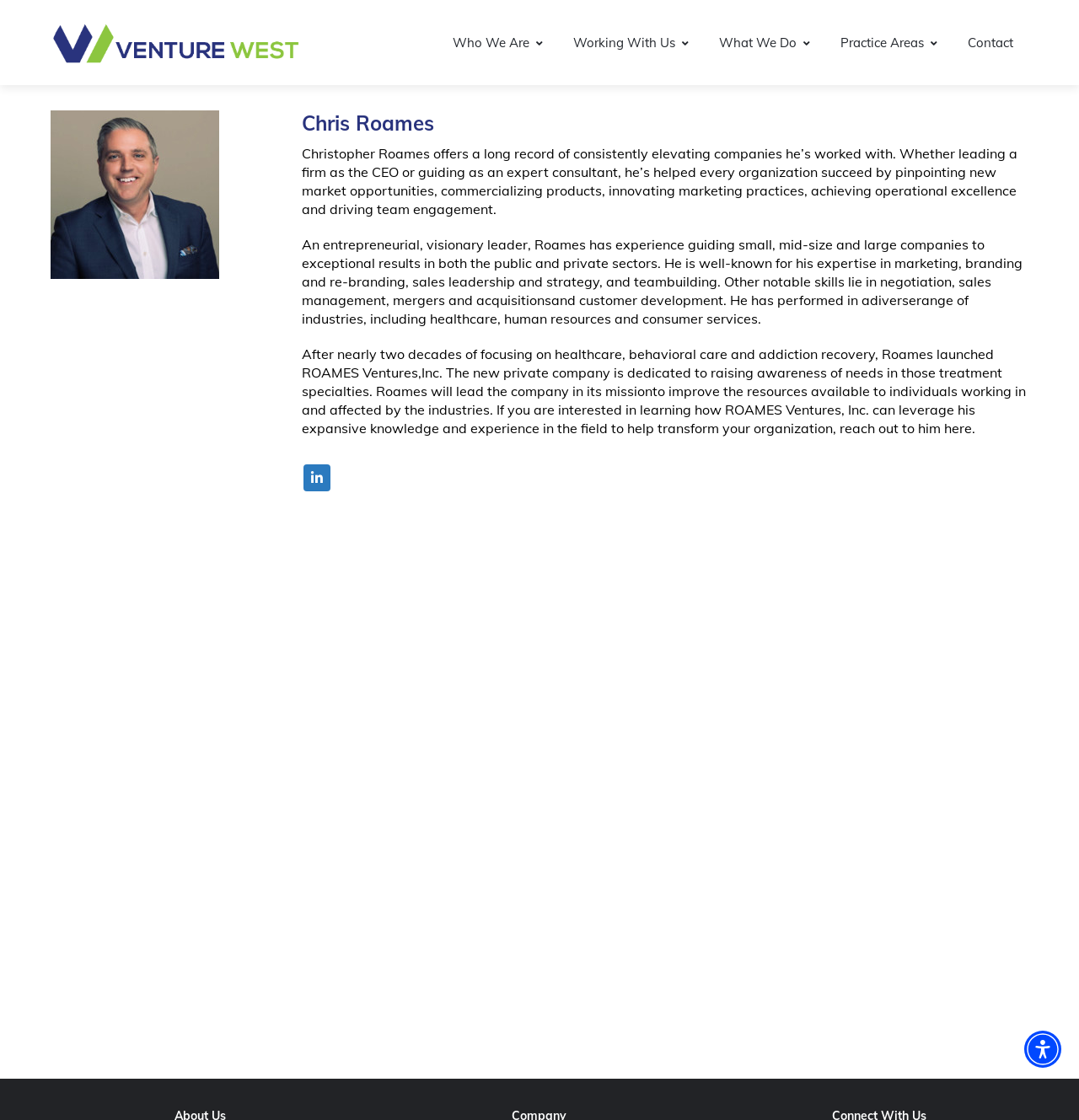Identify the bounding box coordinates of the clickable section necessary to follow the following instruction: "Click the Accessibility Menu button". The coordinates should be presented as four float numbers from 0 to 1, i.e., [left, top, right, bottom].

[0.949, 0.92, 0.984, 0.953]